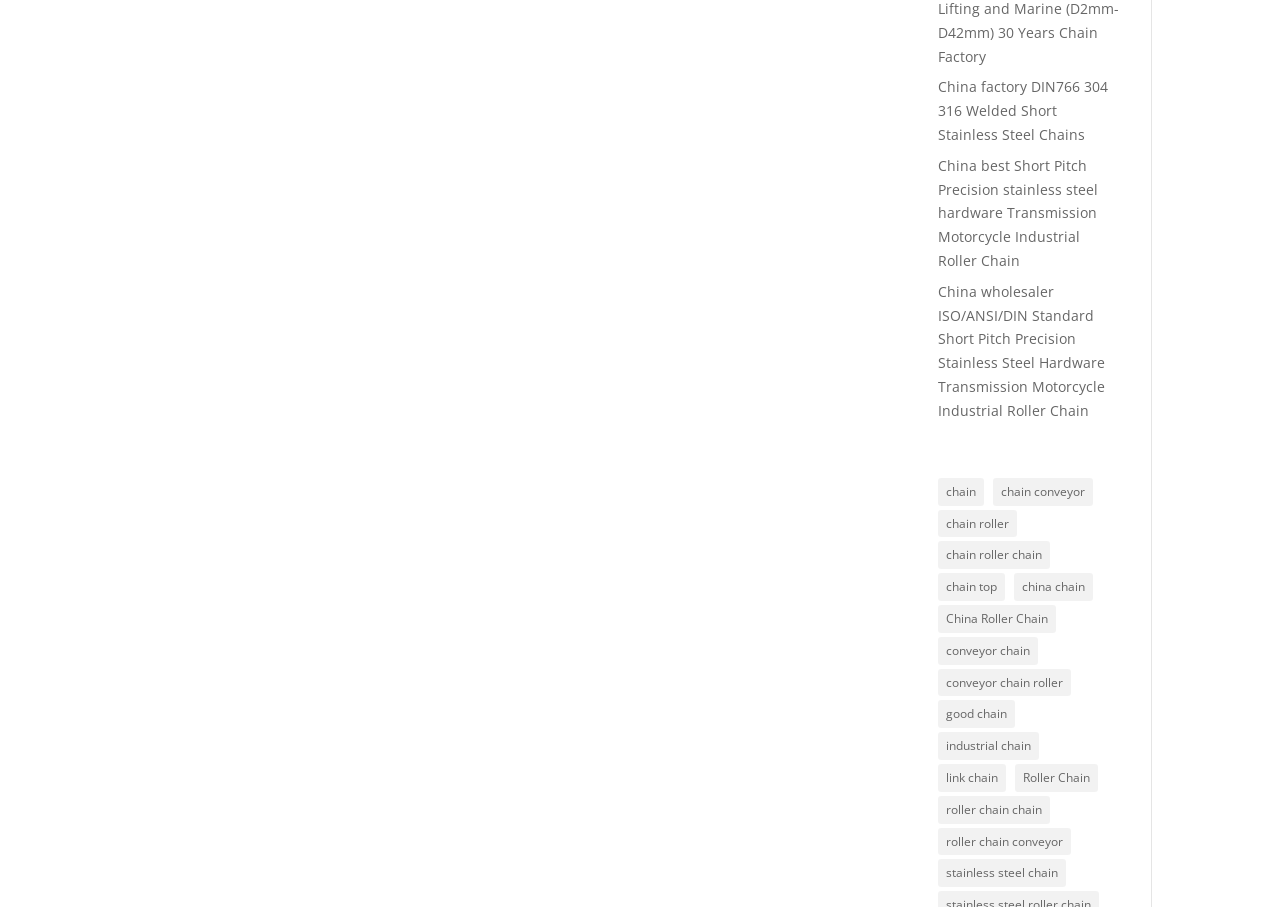Provide the bounding box coordinates for the specified HTML element described in this description: "akmalkhan.com". The coordinates should be four float numbers ranging from 0 to 1, in the format [left, top, right, bottom].

None